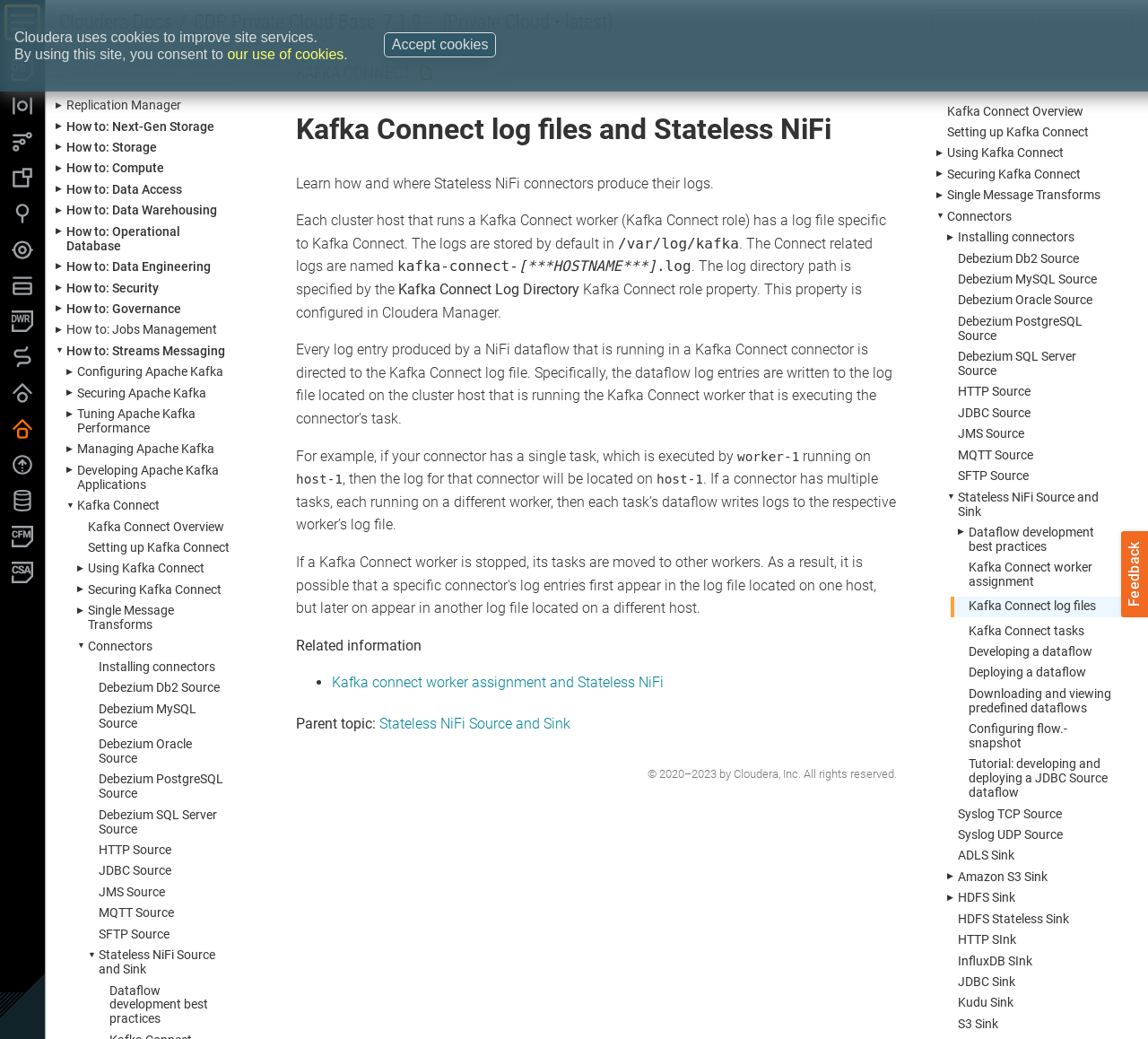Find and indicate the bounding box coordinates of the region you should select to follow the given instruction: "Go to Cloudera Docs".

[0.052, 0.01, 0.15, 0.032]